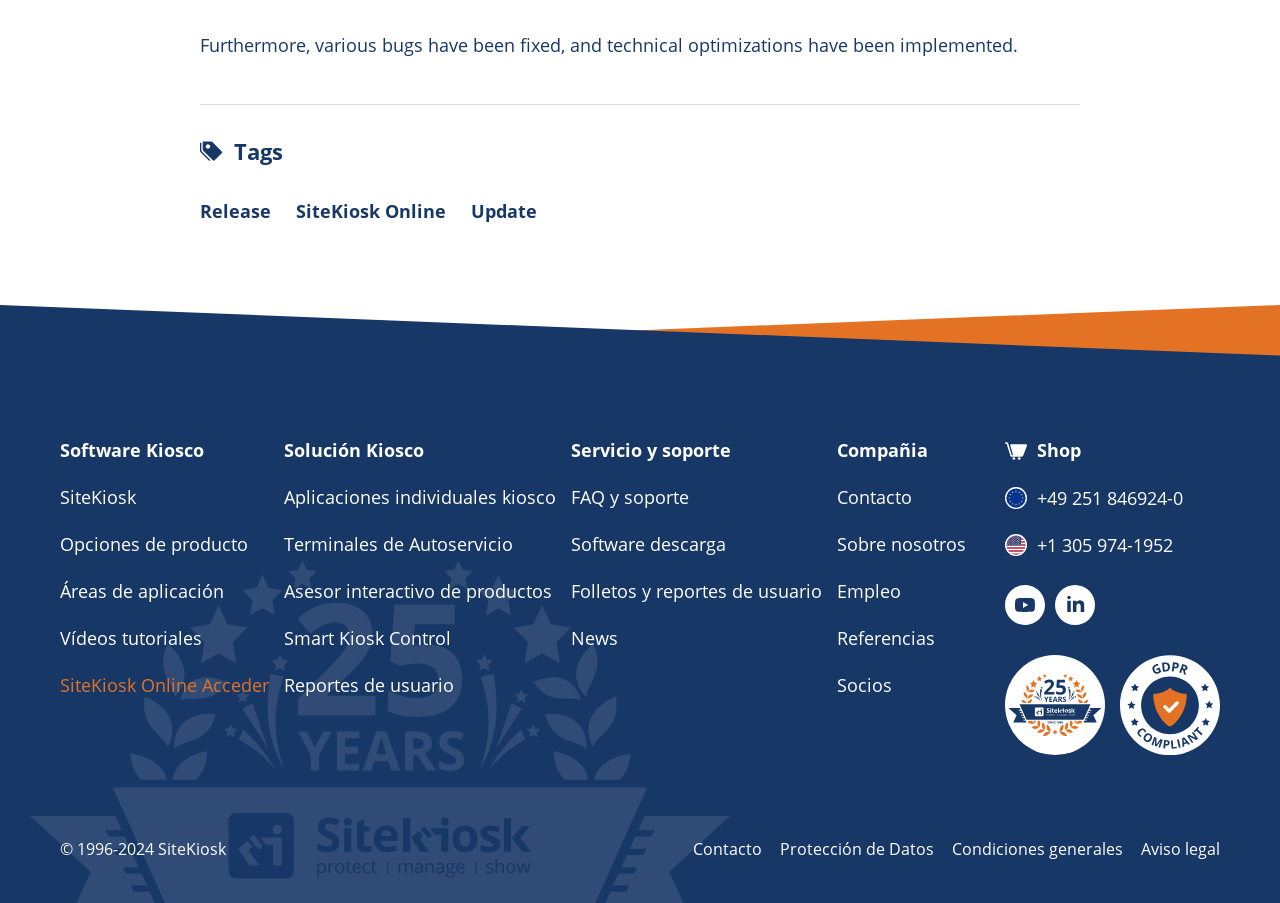Locate the UI element described as follows: "Folletos y reportes de usuario". Return the bounding box coordinates as four float numbers between 0 and 1 in the order [left, top, right, bottom].

[0.446, 0.641, 0.642, 0.667]